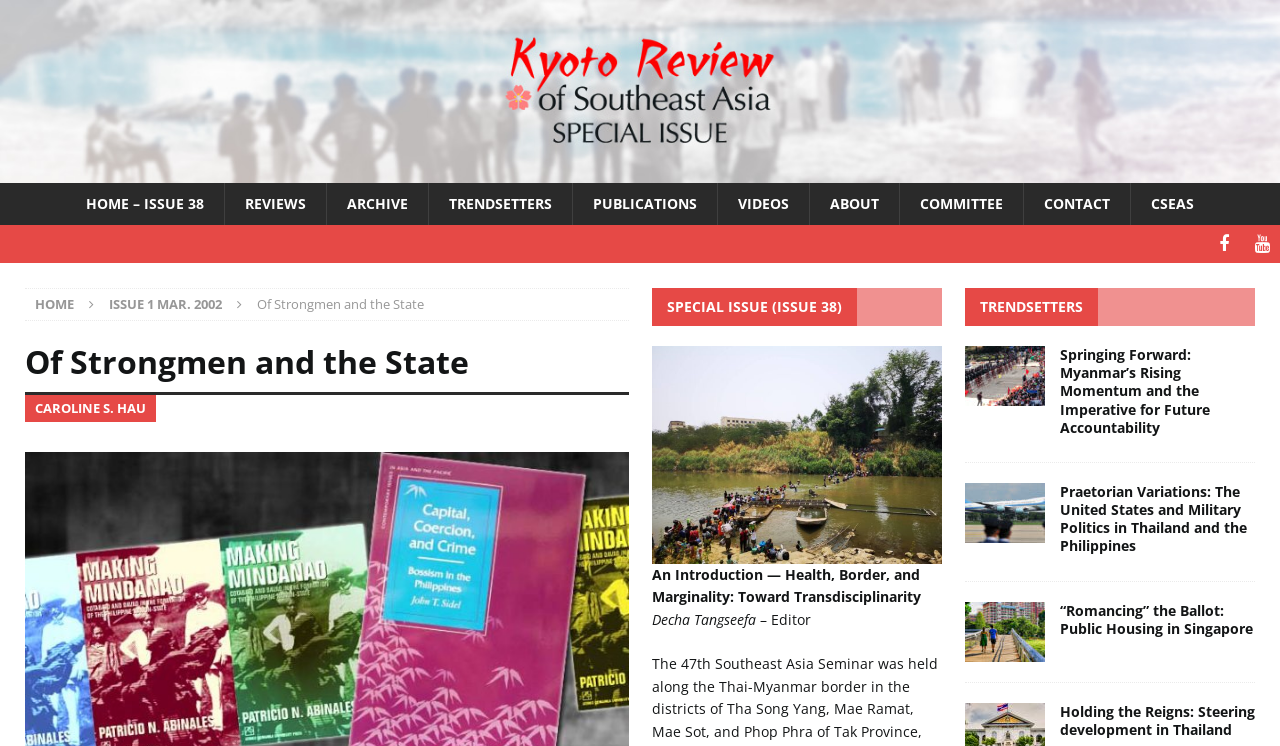Look at the image and give a detailed response to the following question: What is the name of the review section?

I found the answer by looking at the navigation links at the top of the webpage, where I saw a link labeled 'REVIEWS'.